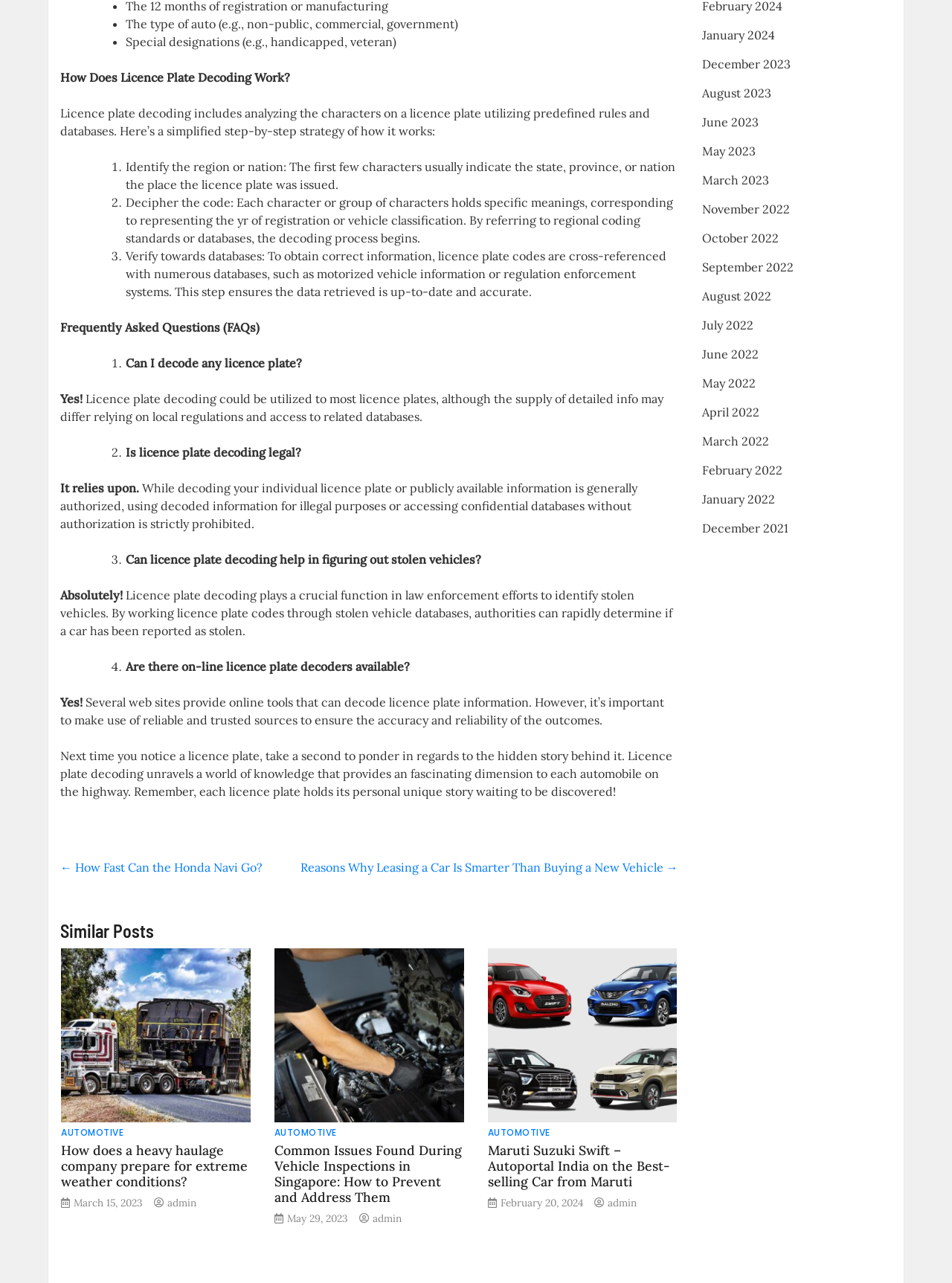Determine the coordinates of the bounding box that should be clicked to complete the instruction: "Go to 'Reasons Why Leasing a Car Is Smarter Than Buying a New Vehicle'". The coordinates should be represented by four float numbers between 0 and 1: [left, top, right, bottom].

[0.315, 0.67, 0.712, 0.682]